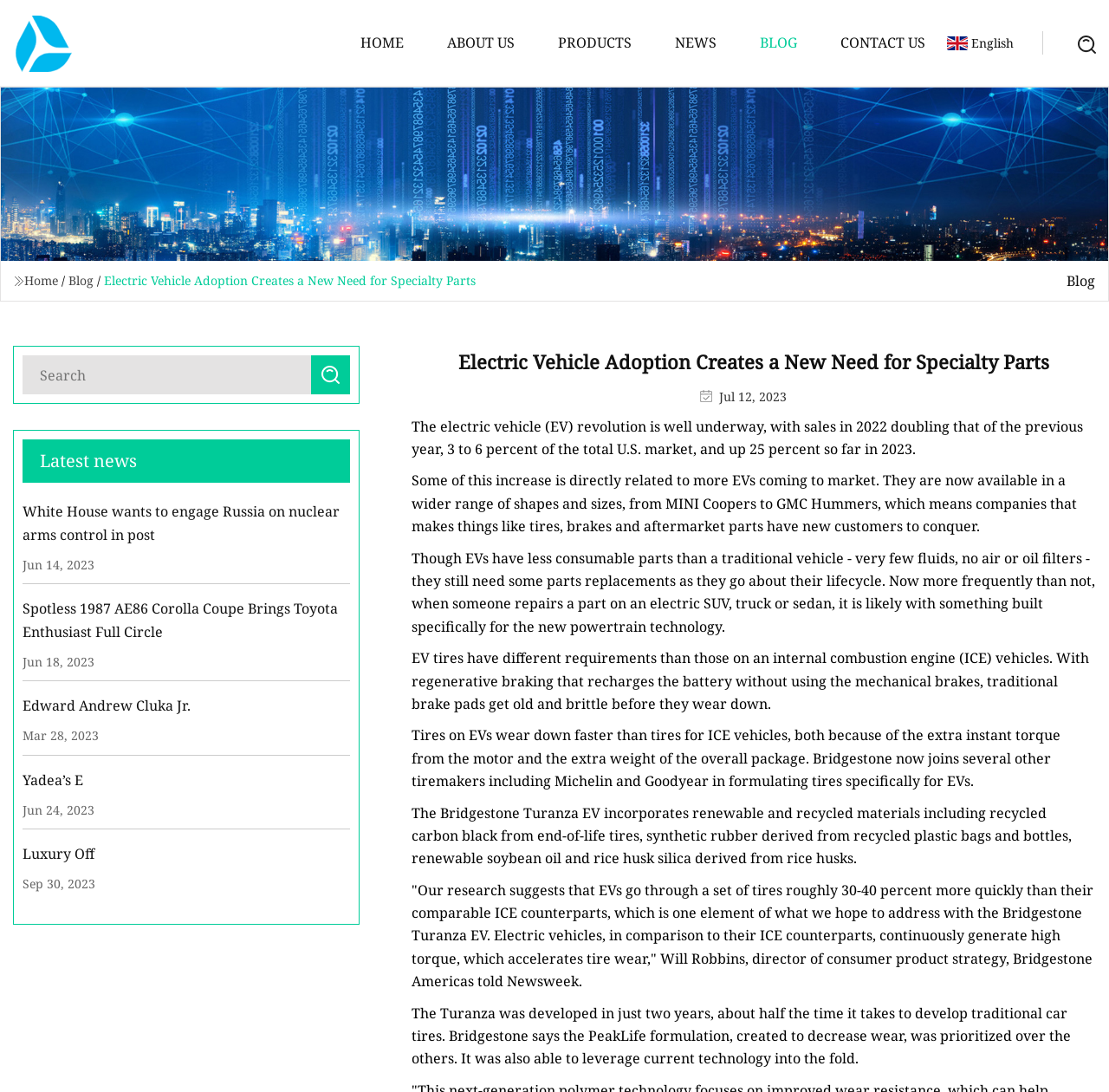Reply to the question below using a single word or brief phrase:
What type of vehicles are mentioned in the article?

Electric vehicles